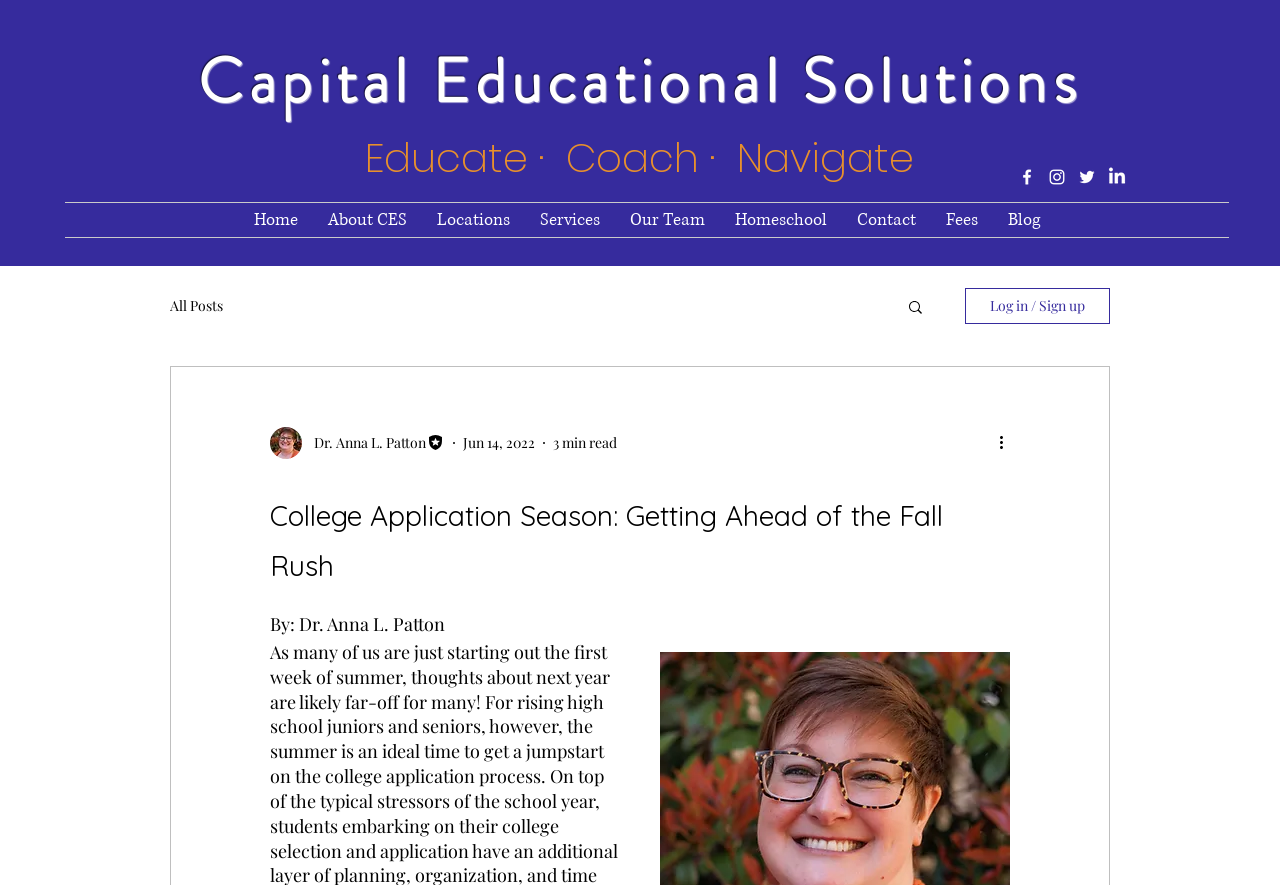Determine the bounding box coordinates of the clickable region to carry out the instruction: "Log in or sign up".

[0.754, 0.325, 0.867, 0.366]